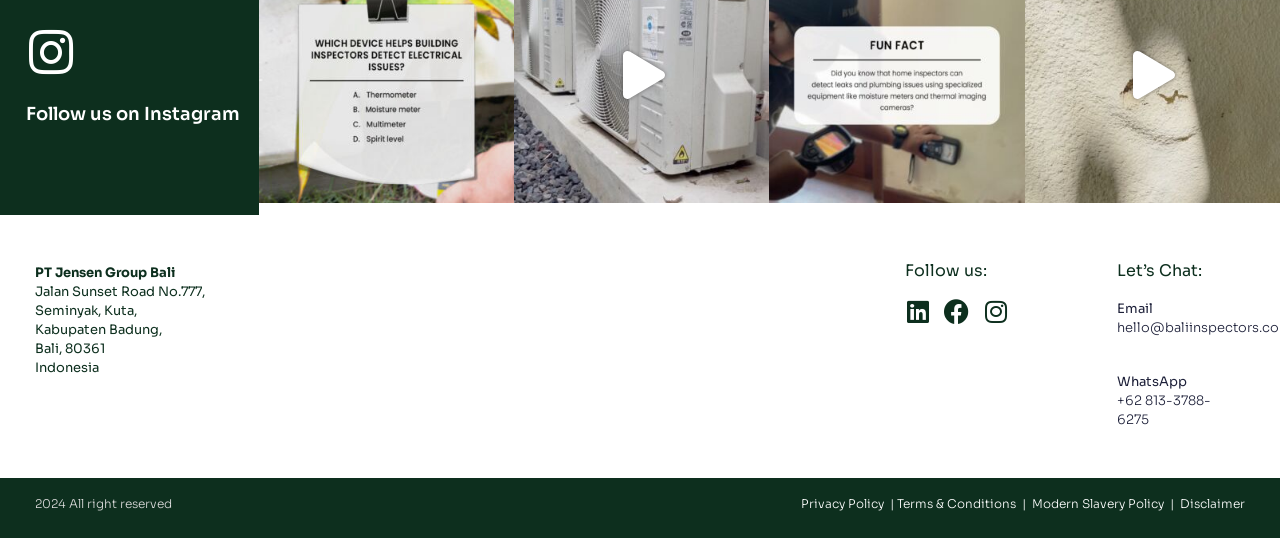Answer the question in one word or a short phrase:
What is the address of the company?

Jalan Sunset Road No.777, Seminyak, Kuta, Kabupaten Badung, Bali, 80361, Indonesia